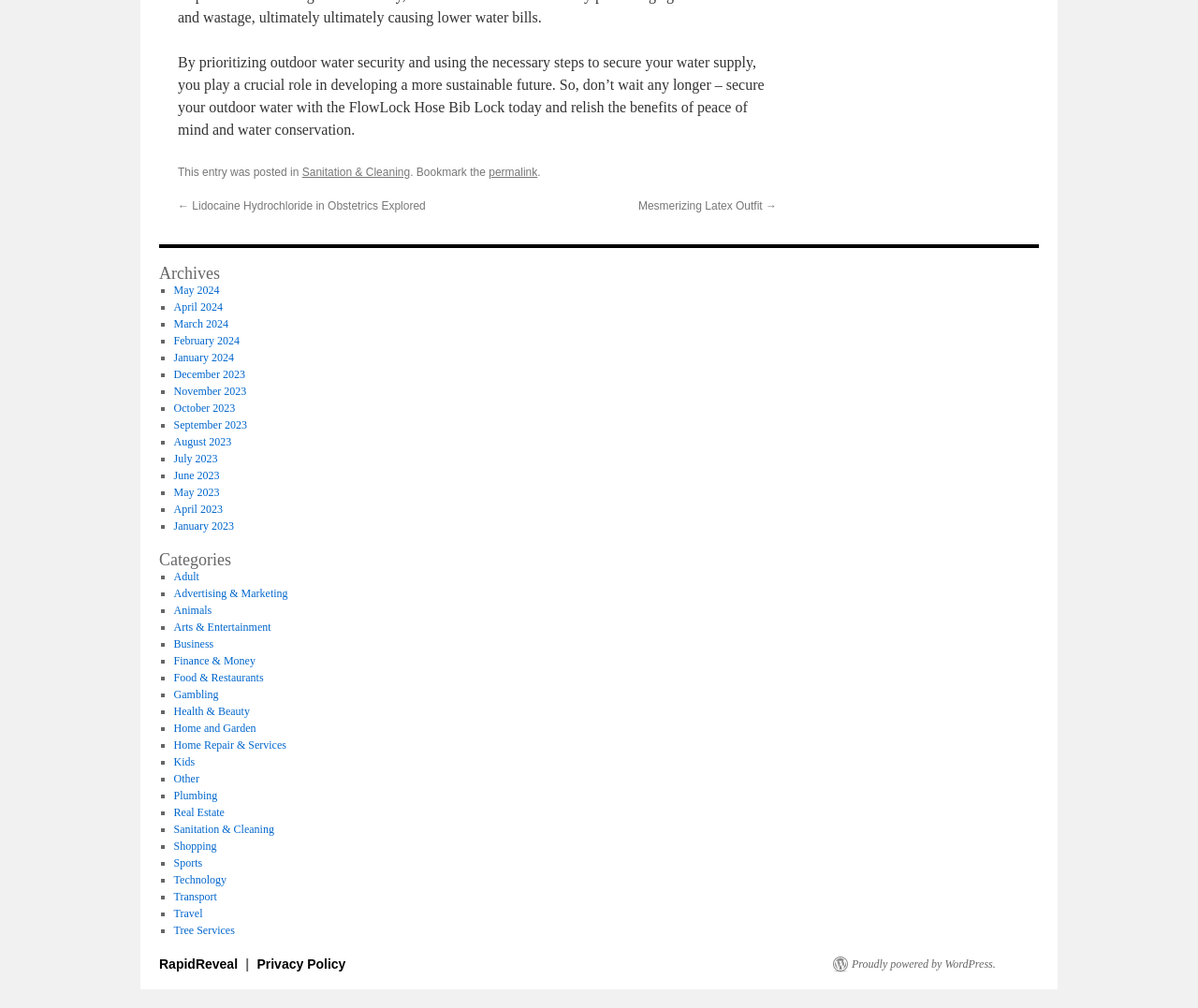Determine the bounding box coordinates of the region that needs to be clicked to achieve the task: "Browse the 'Home and Garden' category".

[0.145, 0.716, 0.214, 0.729]